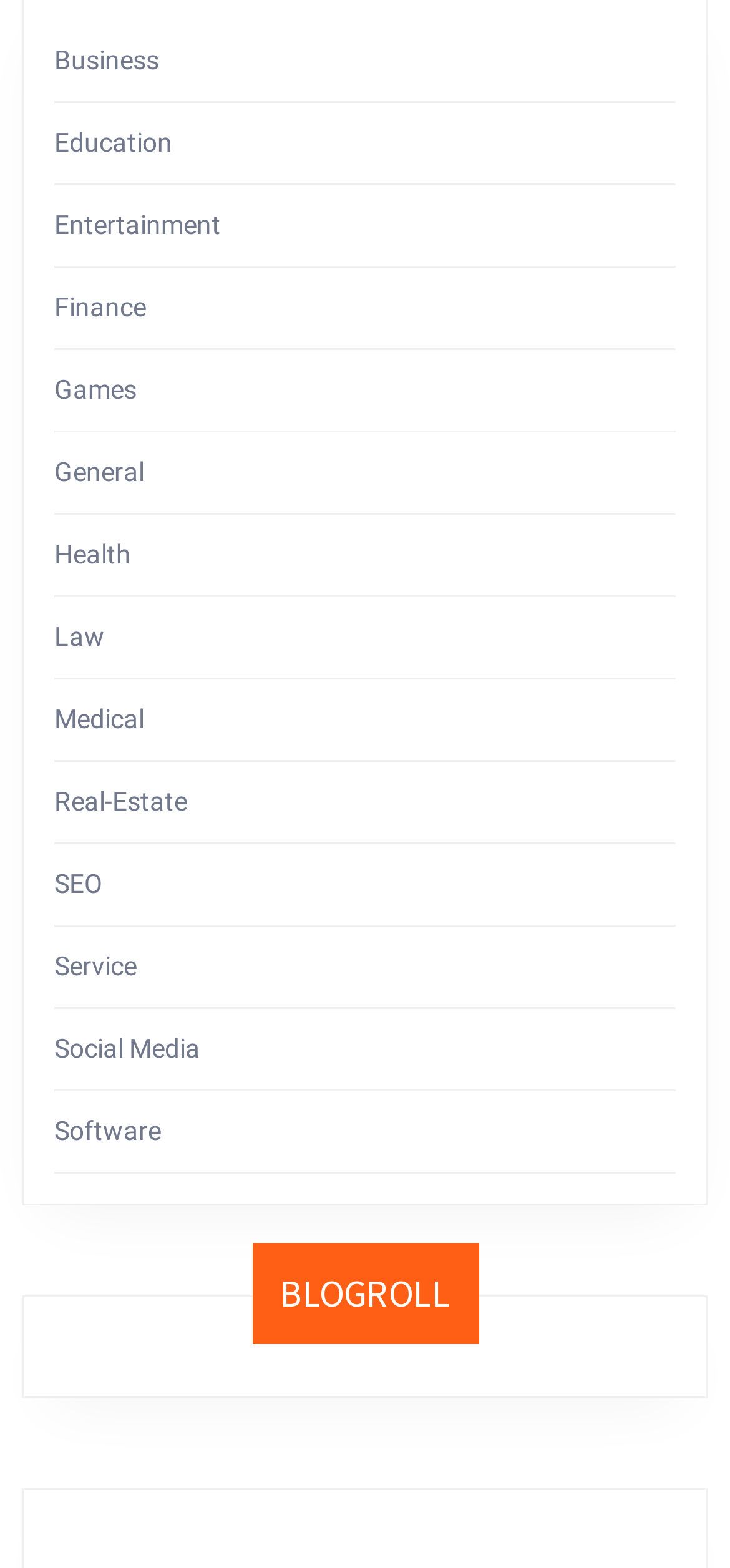What is the layout of the categories on the webpage?
Examine the webpage screenshot and provide an in-depth answer to the question.

By examining the bounding box coordinates of the link elements, I found that they have similar x1 and x2 values, indicating that they are aligned vertically. The y1 and y2 values increase incrementally, suggesting that the categories are listed in a vertical list.